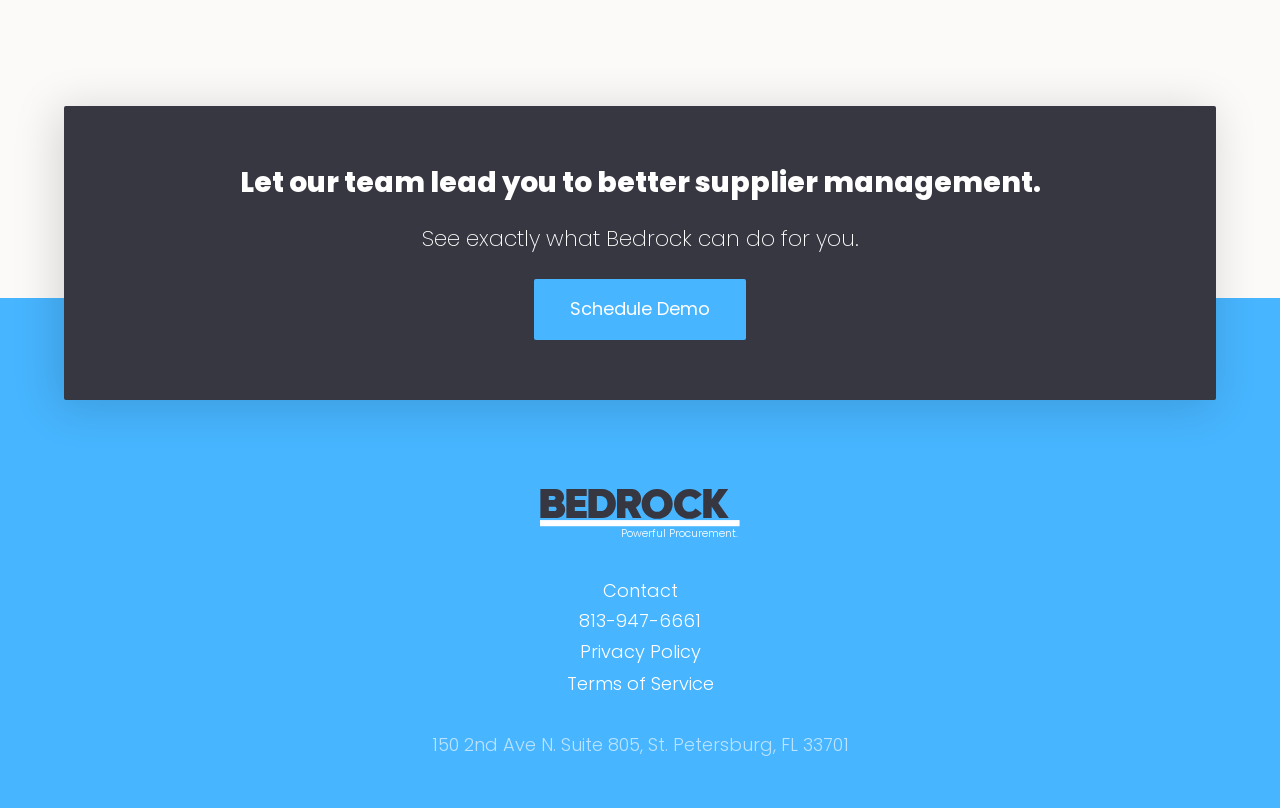Respond with a single word or phrase for the following question: 
What can I do to learn more about Bedrock?

Schedule a demo